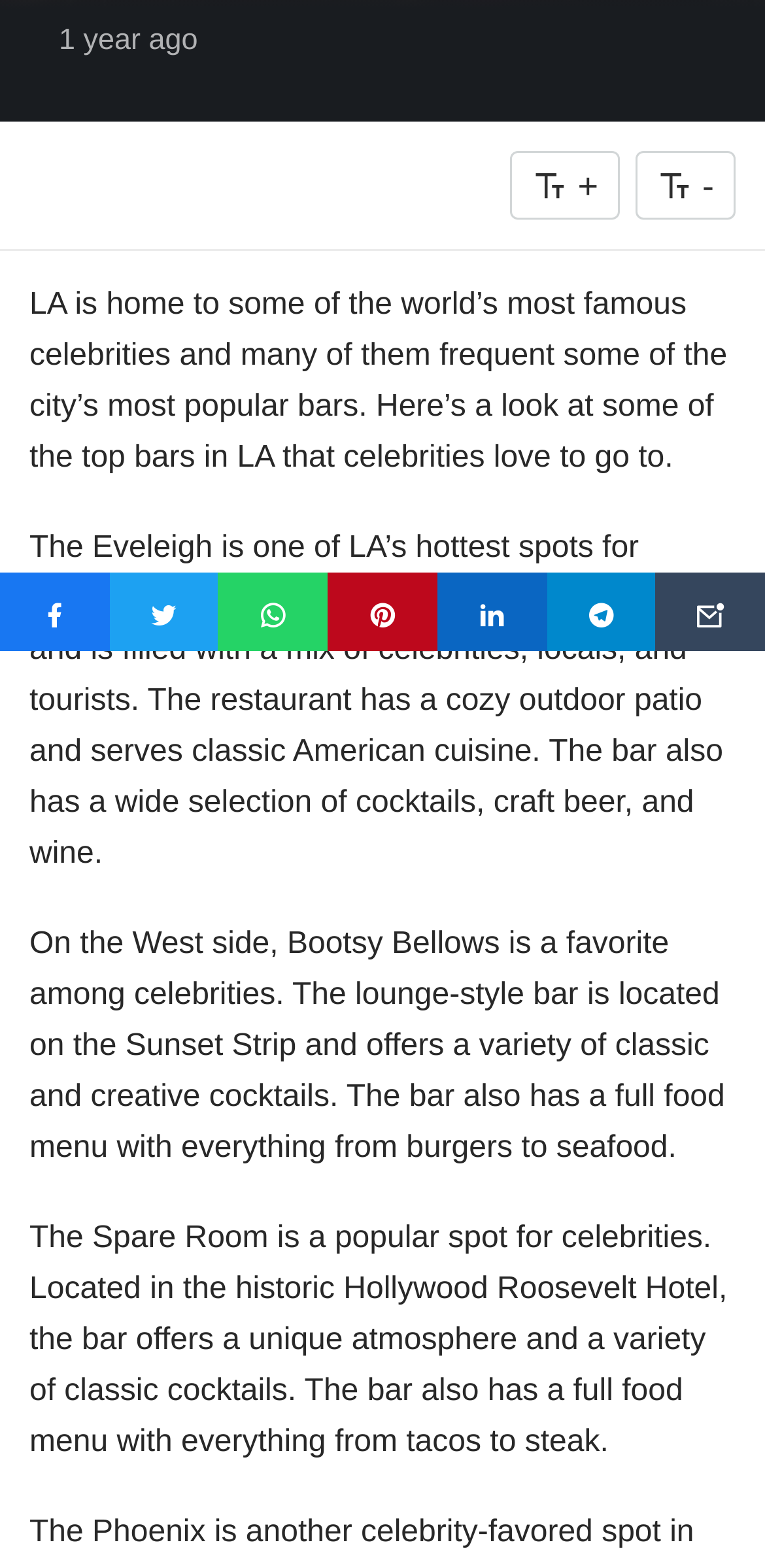Provide the bounding box coordinates for the UI element that is described by this text: "-". The coordinates should be in the form of four float numbers between 0 and 1: [left, top, right, bottom].

[0.831, 0.097, 0.962, 0.141]